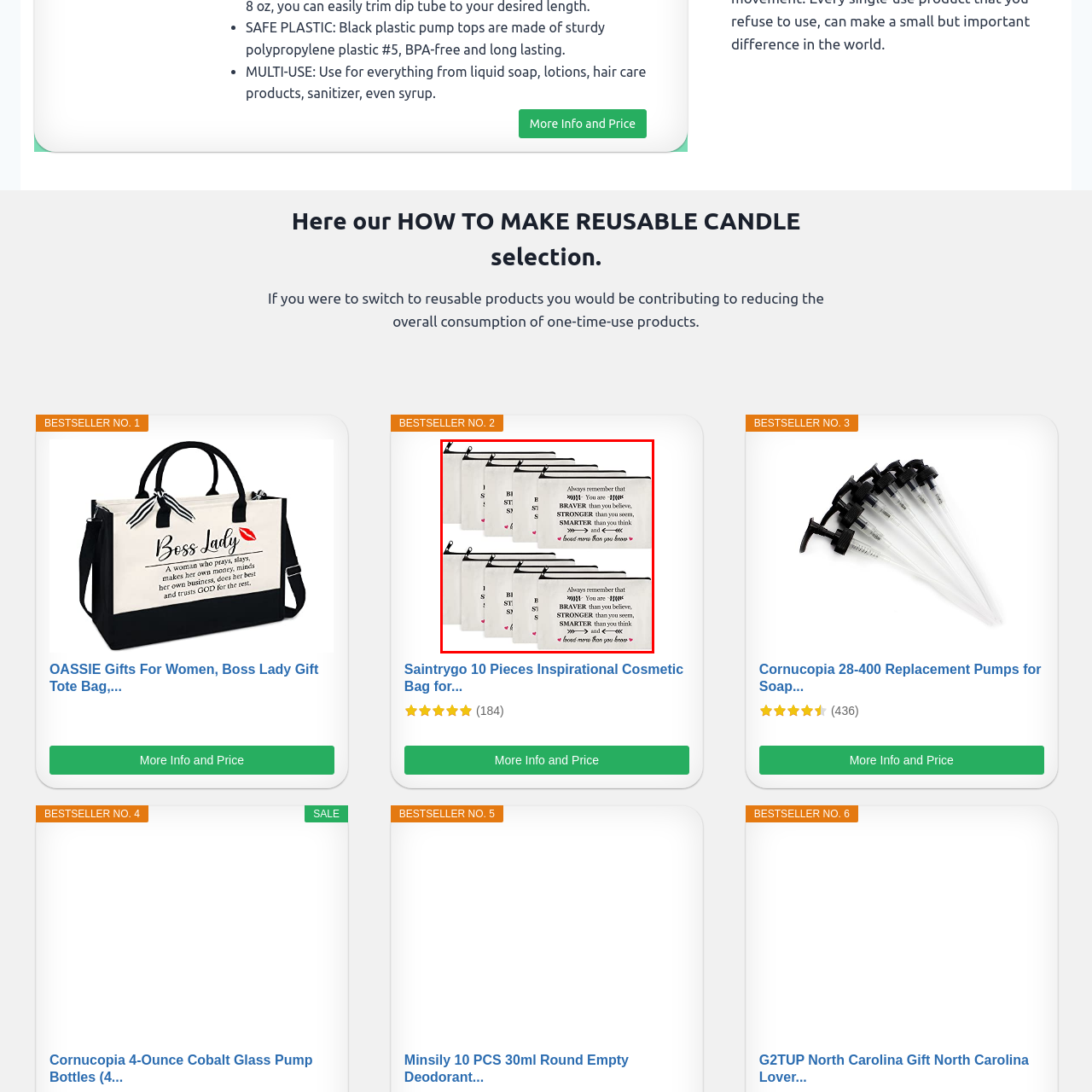Observe the image within the red boundary, What is the background color of the cosmetic bags? Respond with a one-word or short phrase answer.

Neutral